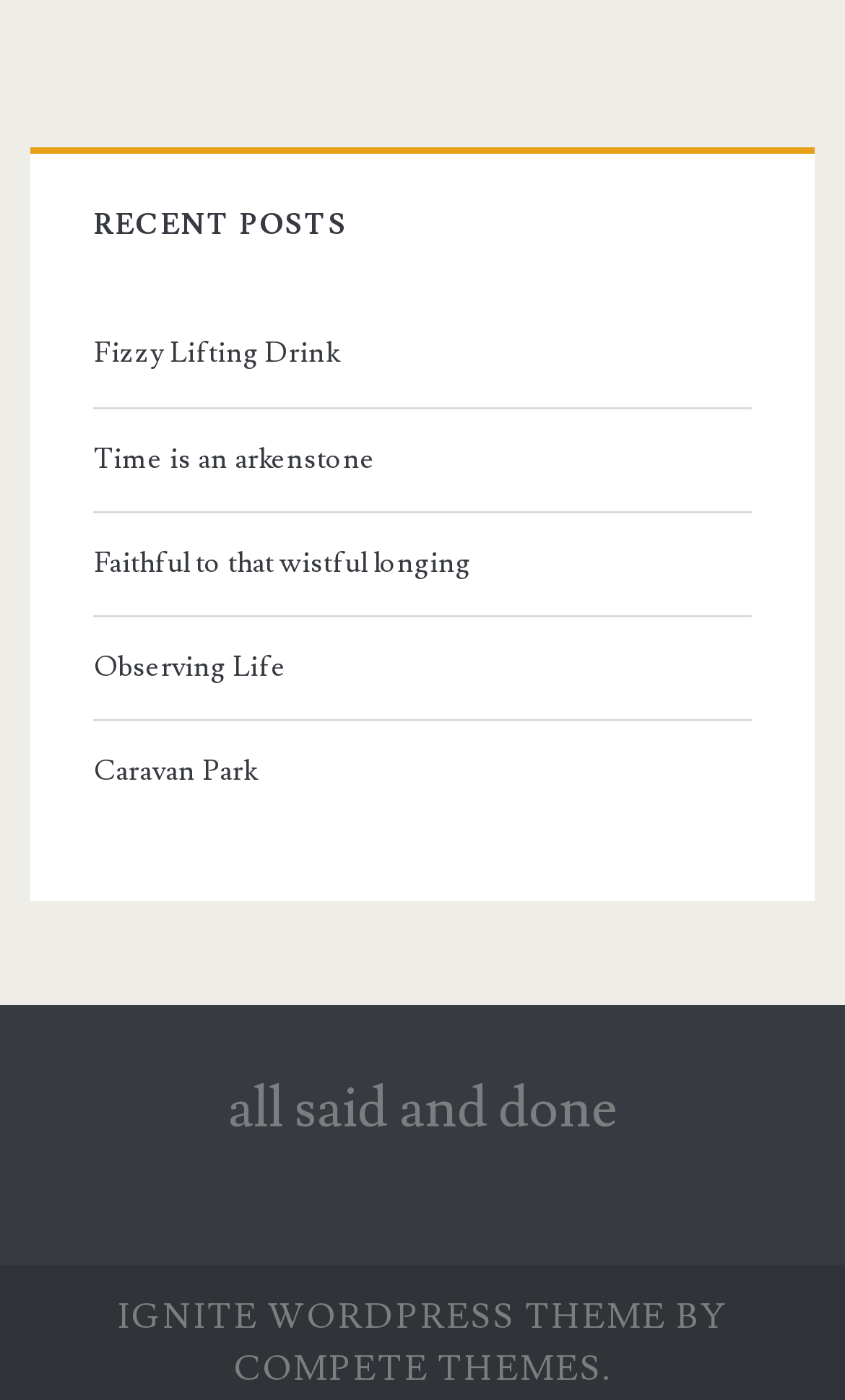Identify the bounding box coordinates of the region that needs to be clicked to carry out this instruction: "view recent posts". Provide these coordinates as four float numbers ranging from 0 to 1, i.e., [left, top, right, bottom].

[0.111, 0.143, 0.889, 0.18]